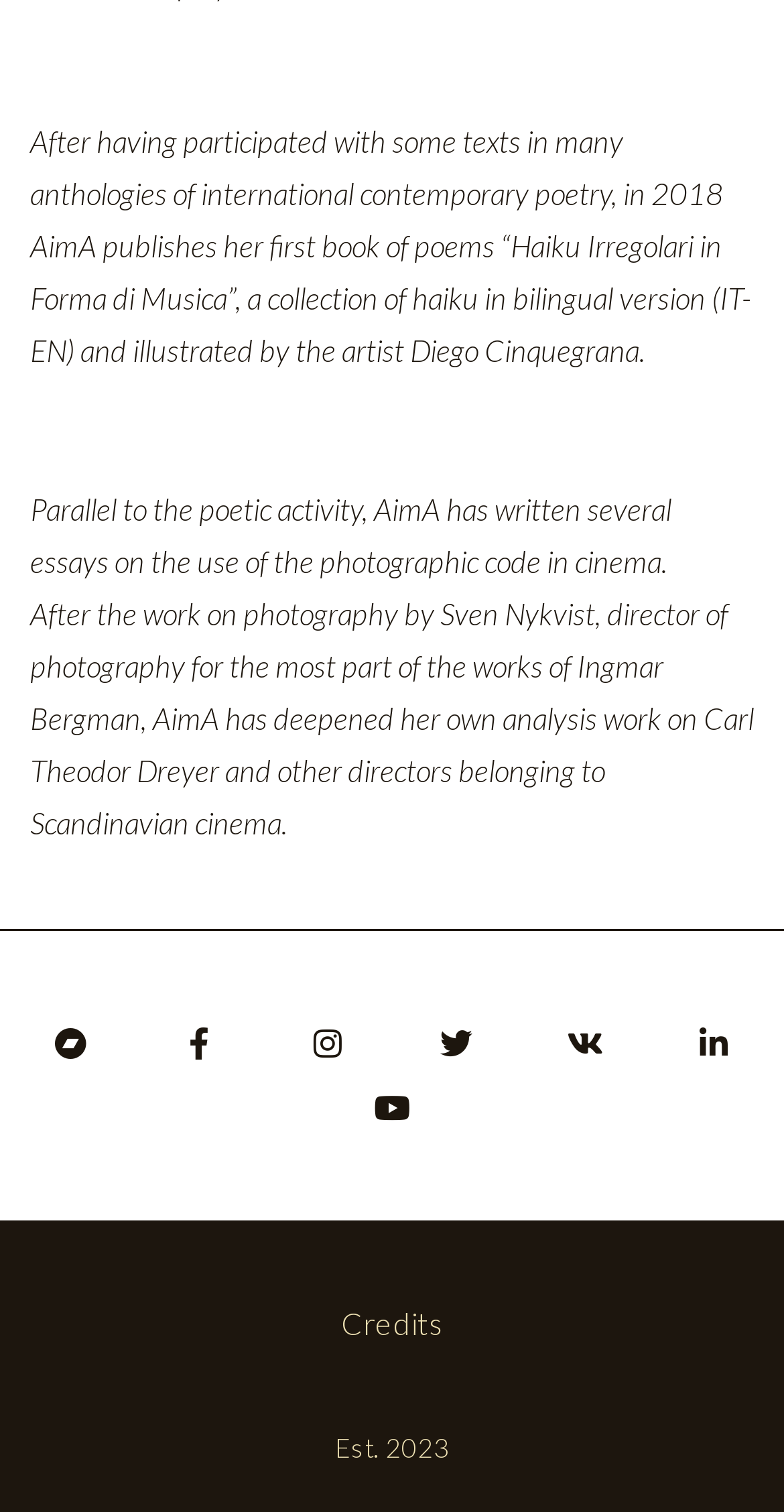Locate the bounding box coordinates of the region to be clicked to comply with the following instruction: "visit Instagram profile". The coordinates must be four float numbers between 0 and 1, in the form [left, top, right, bottom].

[0.377, 0.669, 0.459, 0.711]